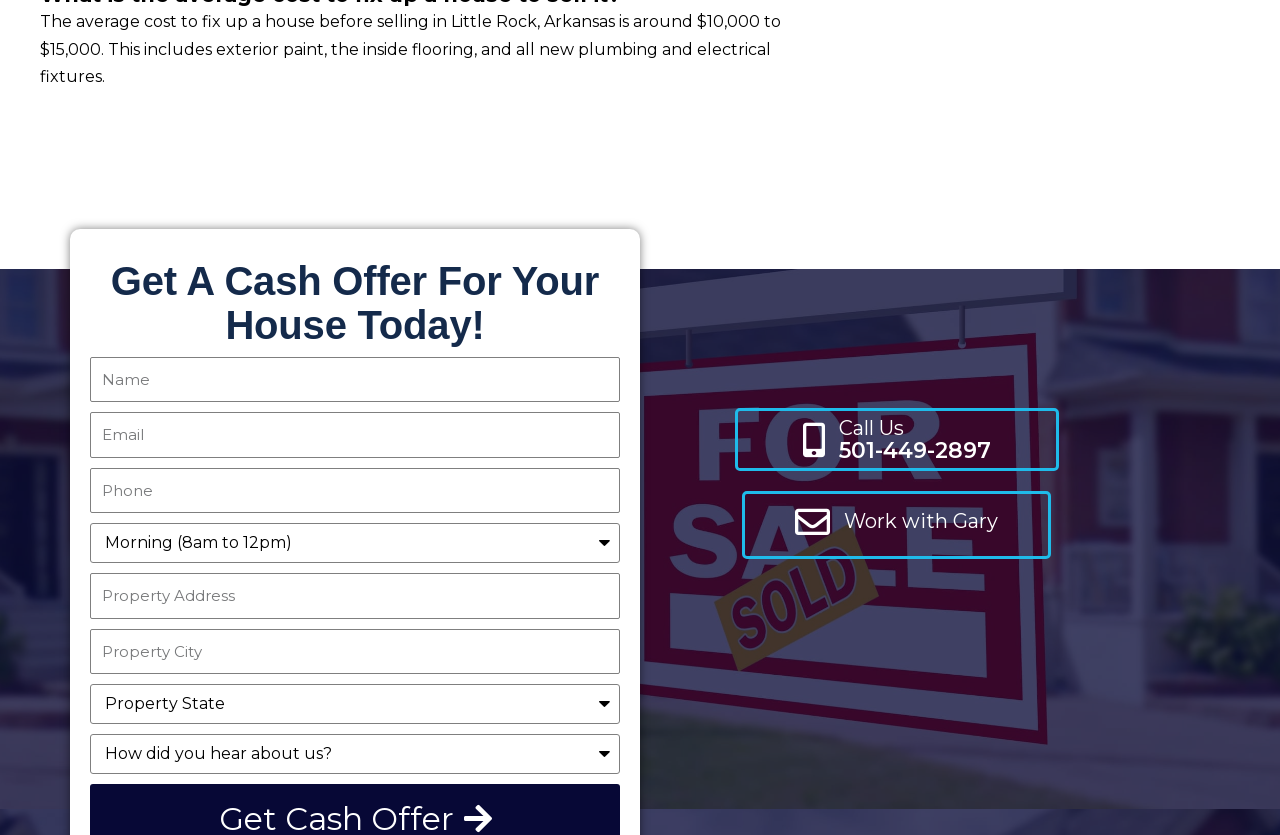What is the purpose of the form on the webpage?
Deliver a detailed and extensive answer to the question.

The form on the webpage appears to be a contact form that allows users to input their personal and property information to receive a cash offer for their house, as indicated by the heading 'Get A Cash Offer For Your House Today!'.